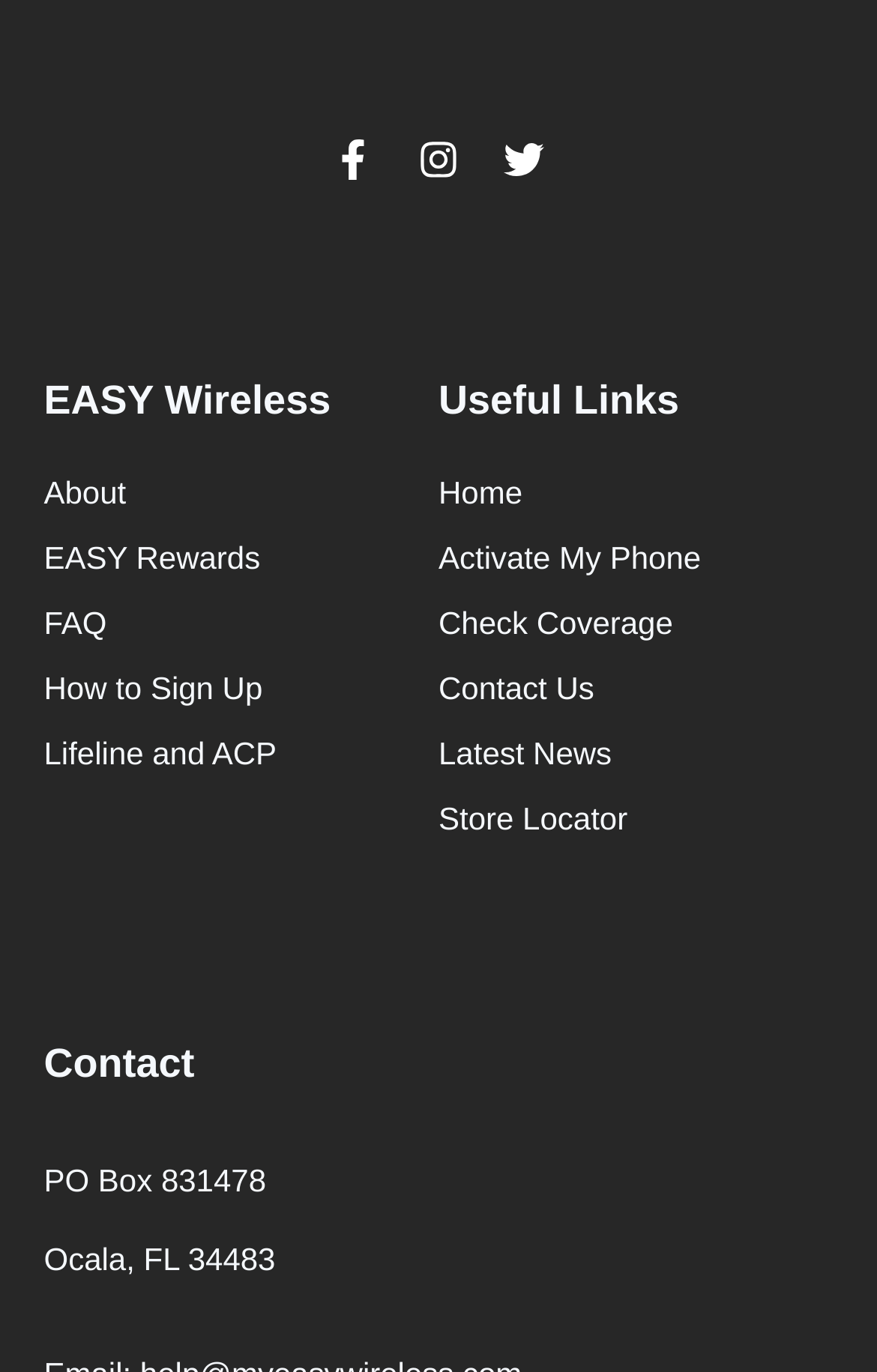Determine the bounding box coordinates of the region to click in order to accomplish the following instruction: "Check the 'Contact Us' page". Provide the coordinates as four float numbers between 0 and 1, specifically [left, top, right, bottom].

[0.5, 0.485, 0.95, 0.52]